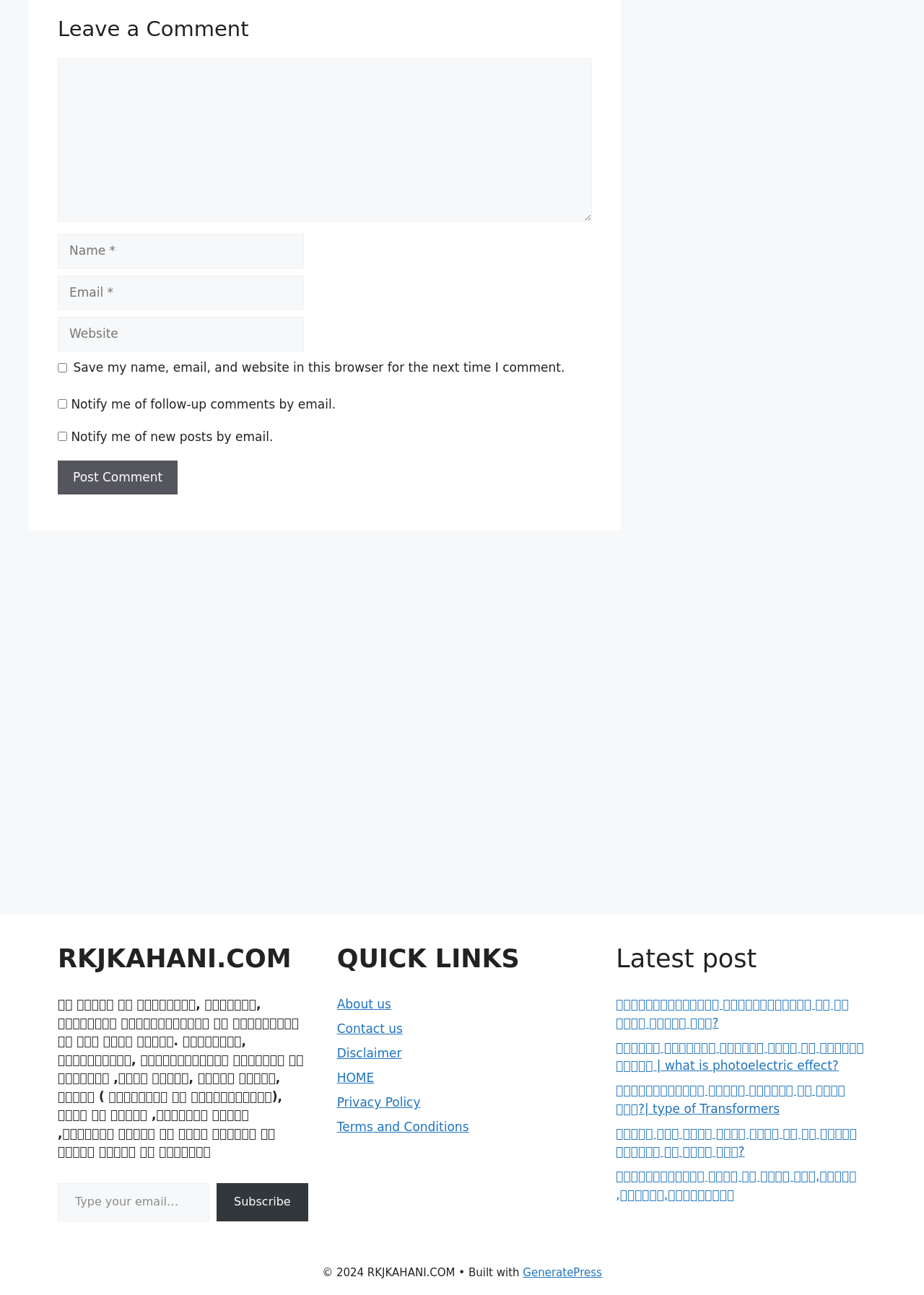Using the description "parent_node: Comment name="comment"", predict the bounding box of the relevant HTML element.

[0.062, 0.045, 0.641, 0.171]